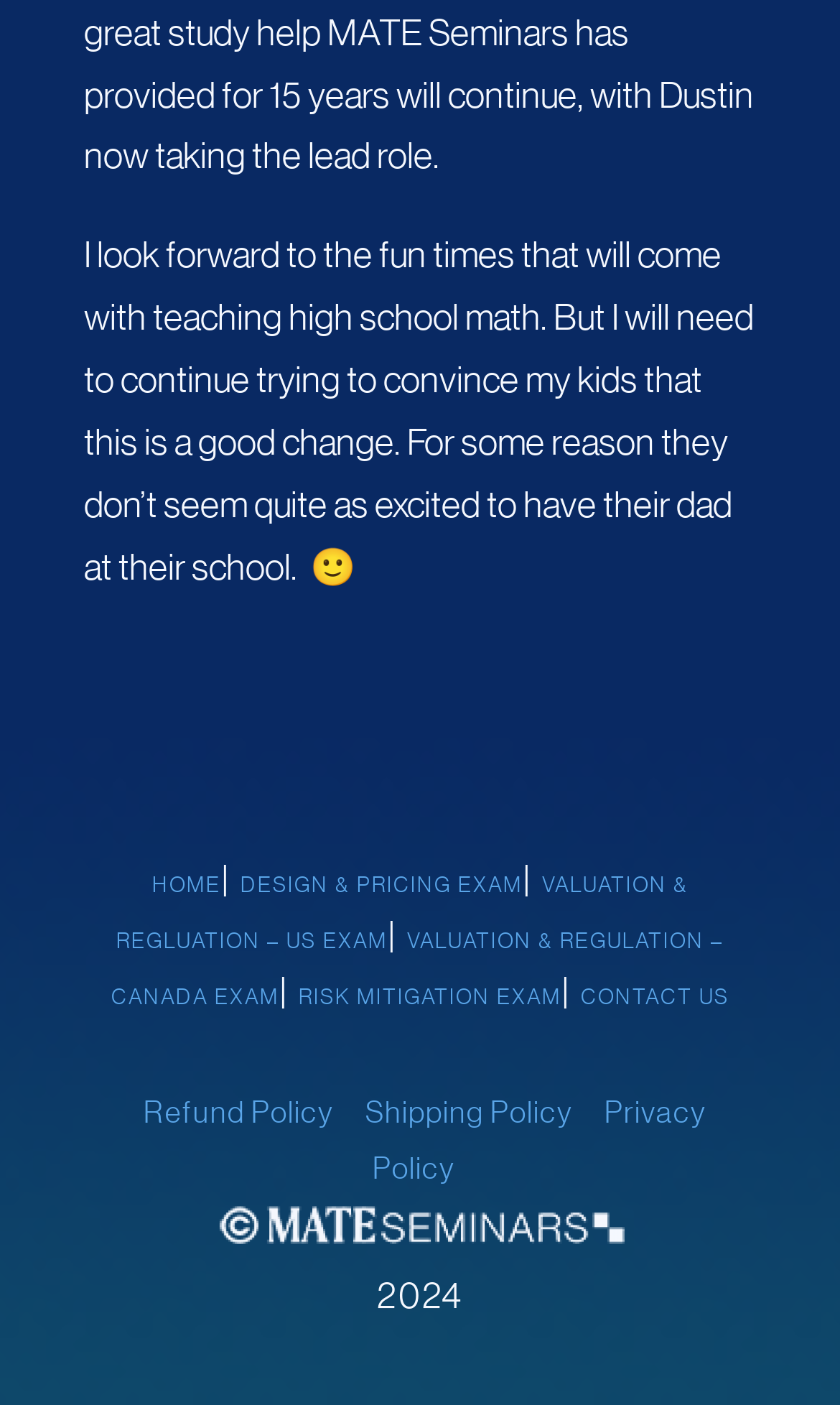What is the author's profession?
Please give a detailed answer to the question using the information shown in the image.

The author mentions 'teaching high school math' in the static text, indicating that they are a math teacher.